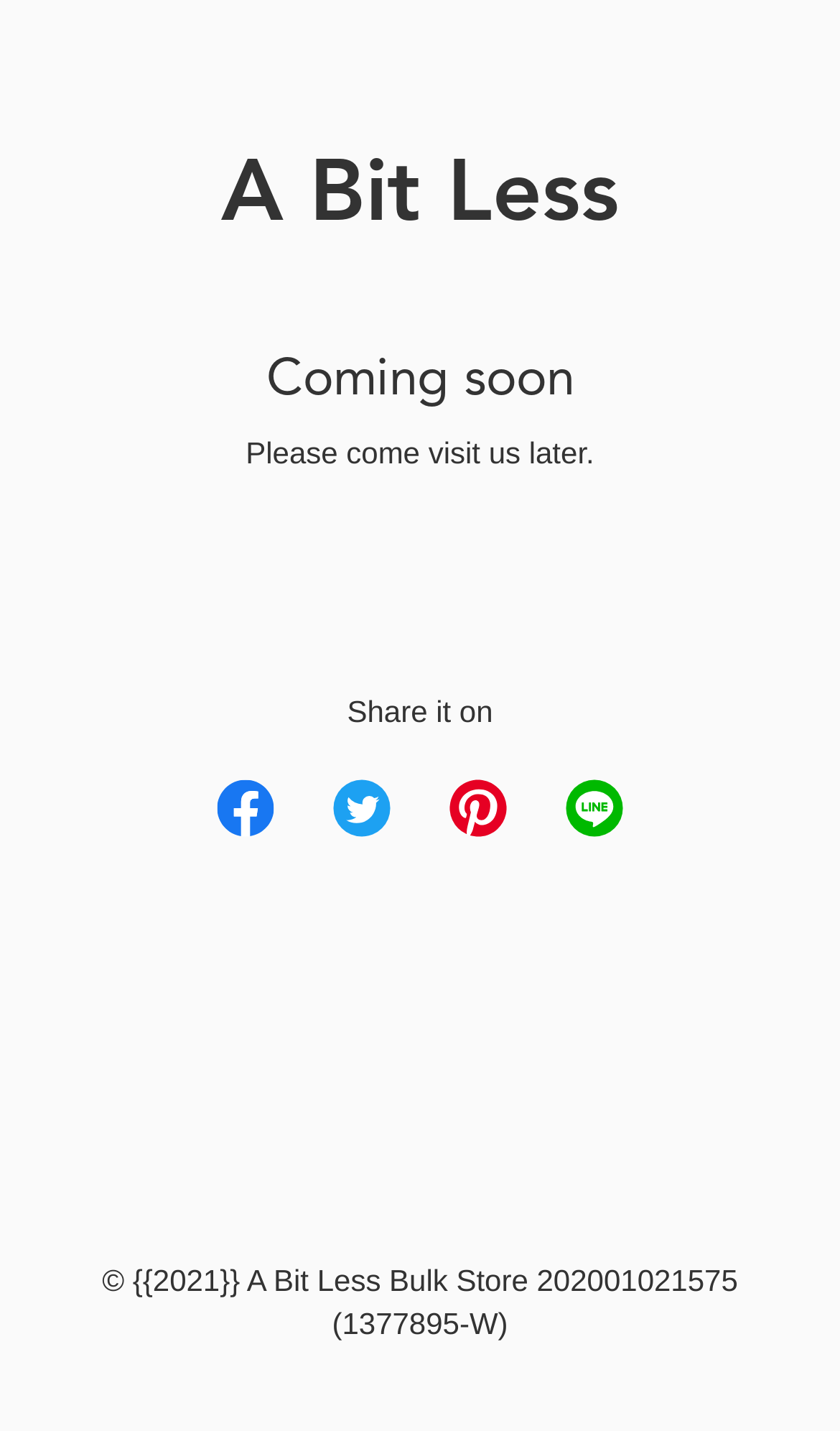Can you locate the main headline on this webpage and provide its text content?

A Bit Less